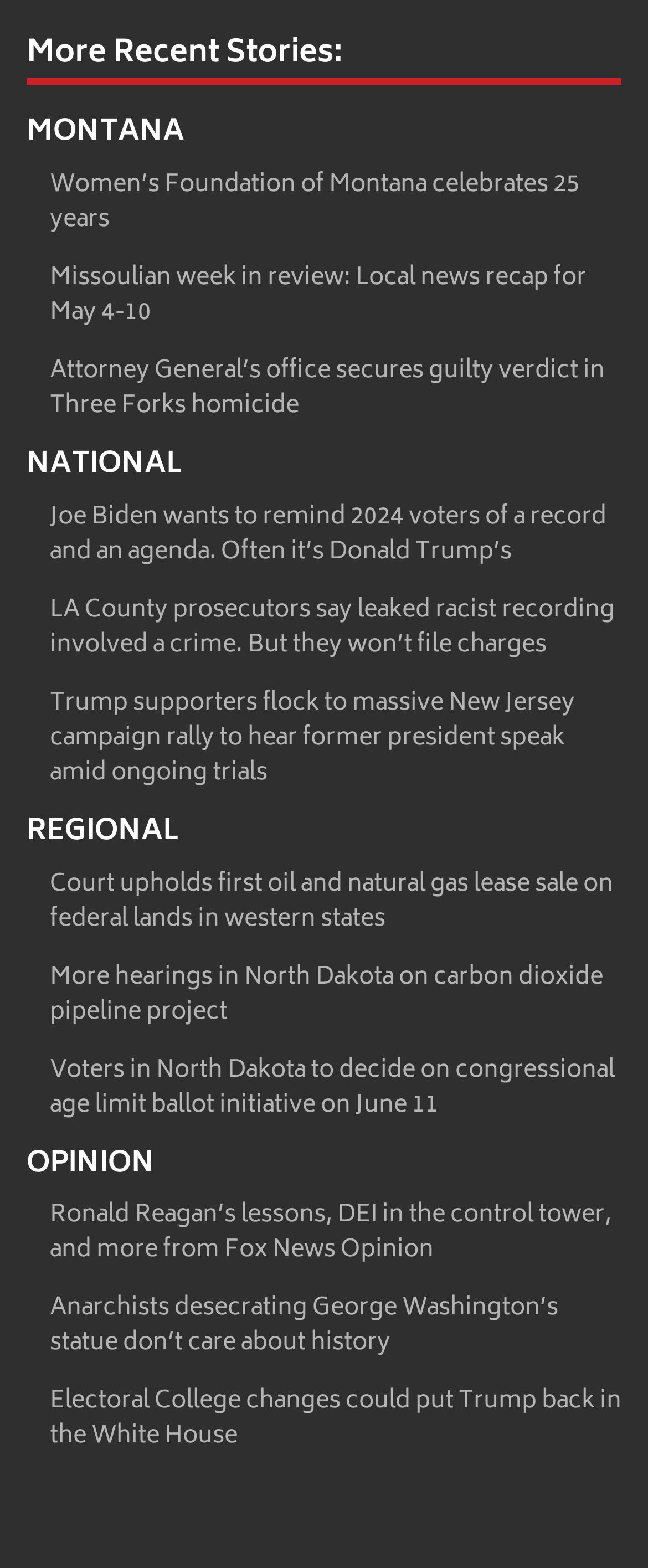Find the bounding box coordinates of the element to click in order to complete the given instruction: "Explore Court upholds first oil and natural gas lease sale on federal lands in western states."

[0.077, 0.551, 0.946, 0.599]